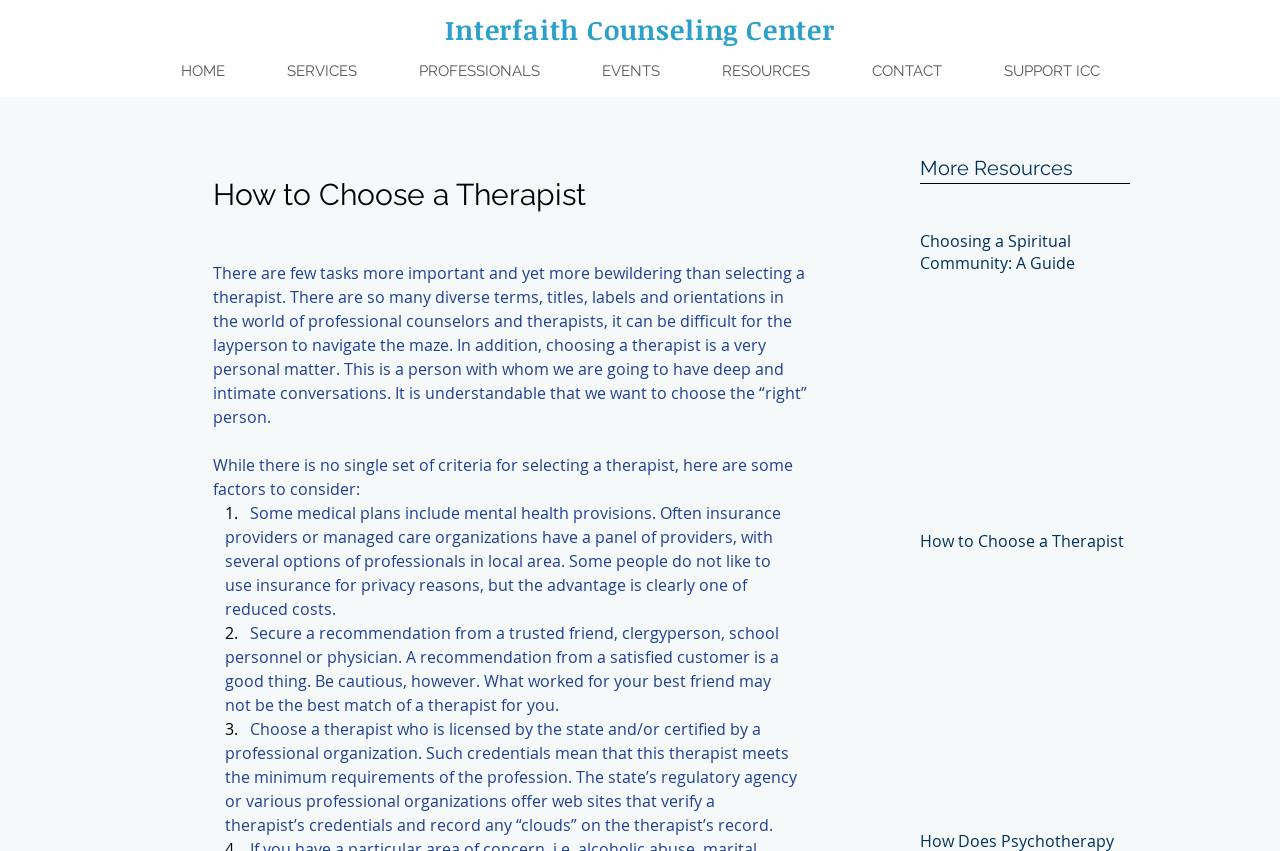How many factors are mentioned to consider when selecting a therapist?
Based on the screenshot, give a detailed explanation to answer the question.

I found the answer by reading the text content of the webpage, specifically the section that starts with 'While there is no single set of criteria for selecting a therapist, here are some factors to consider:' and then counting the list markers, which are three.